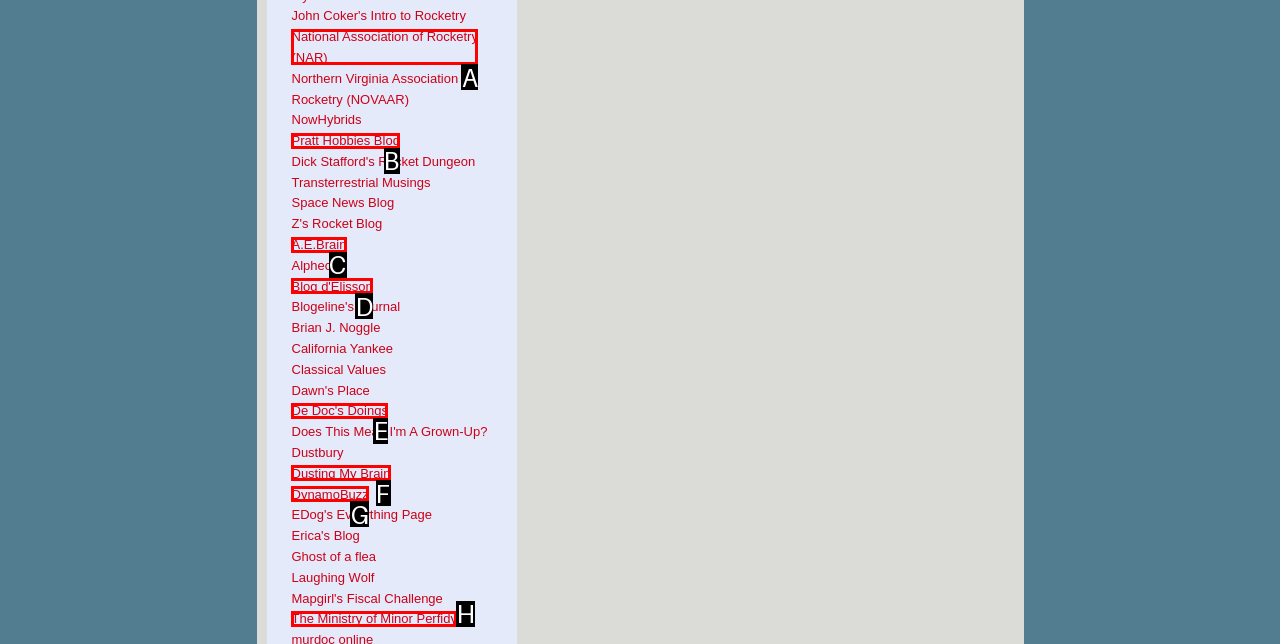For the task: check out Pratt Hobbies Blog, specify the letter of the option that should be clicked. Answer with the letter only.

B